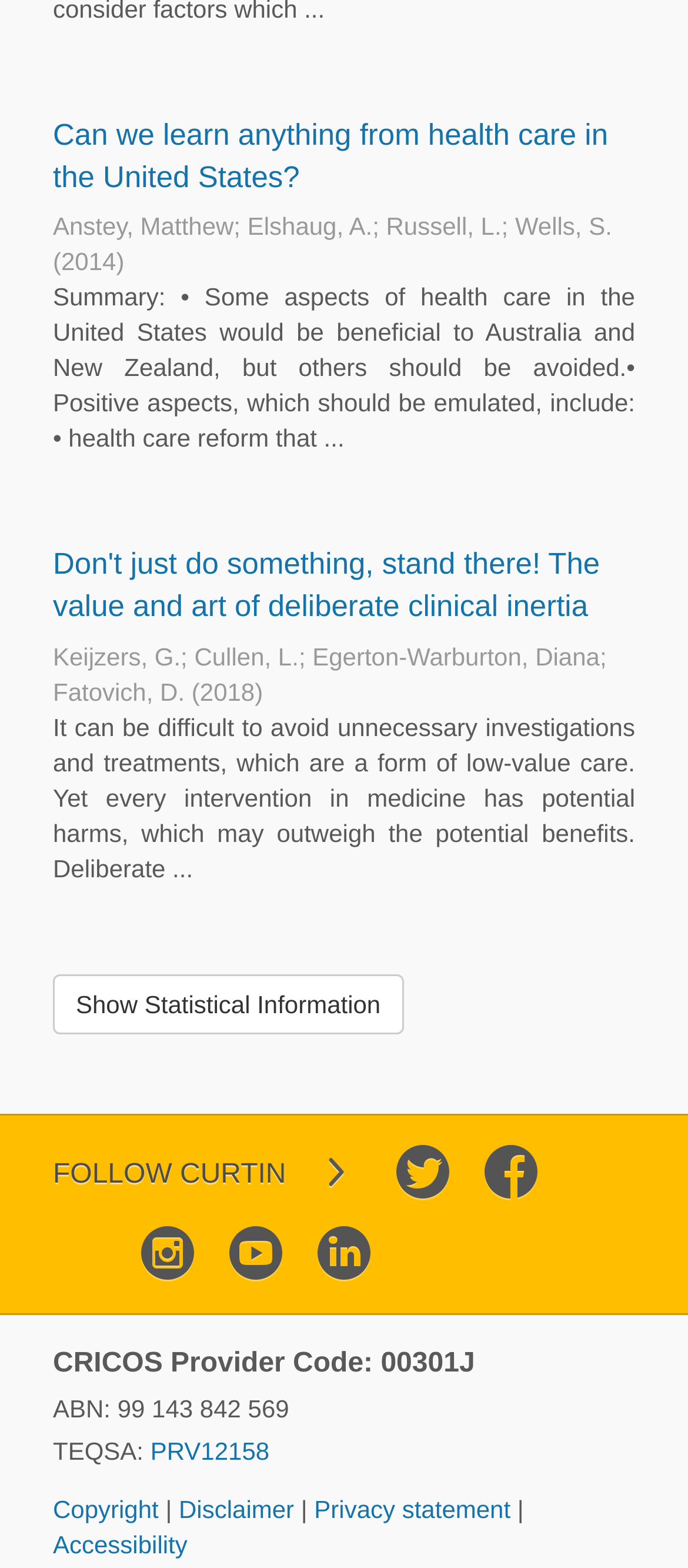Please predict the bounding box coordinates (top-left x, top-left y, bottom-right x, bottom-right y) for the UI element in the screenshot that fits the description: freewpitems.net

None